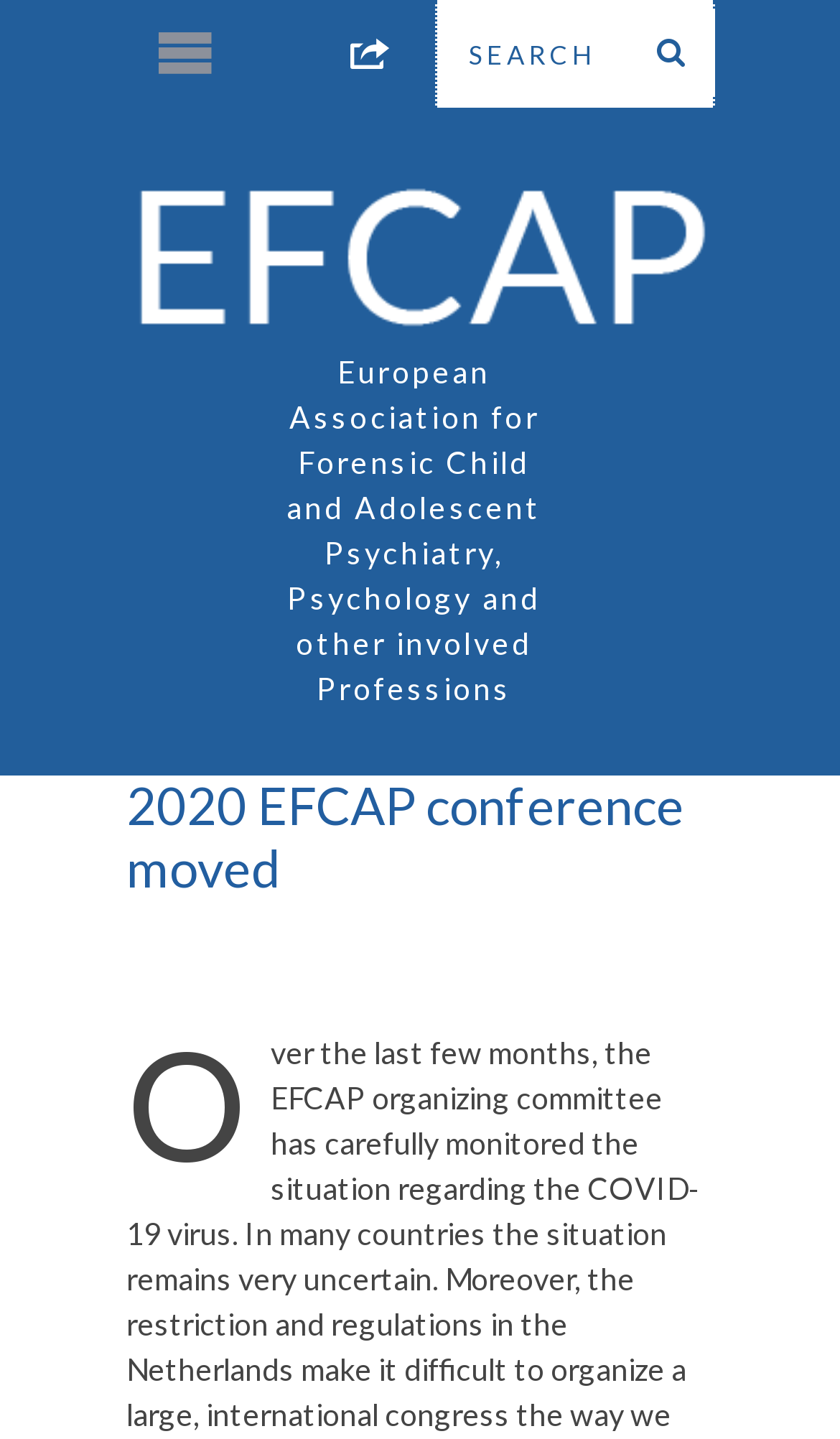Extract the bounding box coordinates for the described element: "Accept". The coordinates should be represented as four float numbers between 0 and 1: [left, top, right, bottom].

None